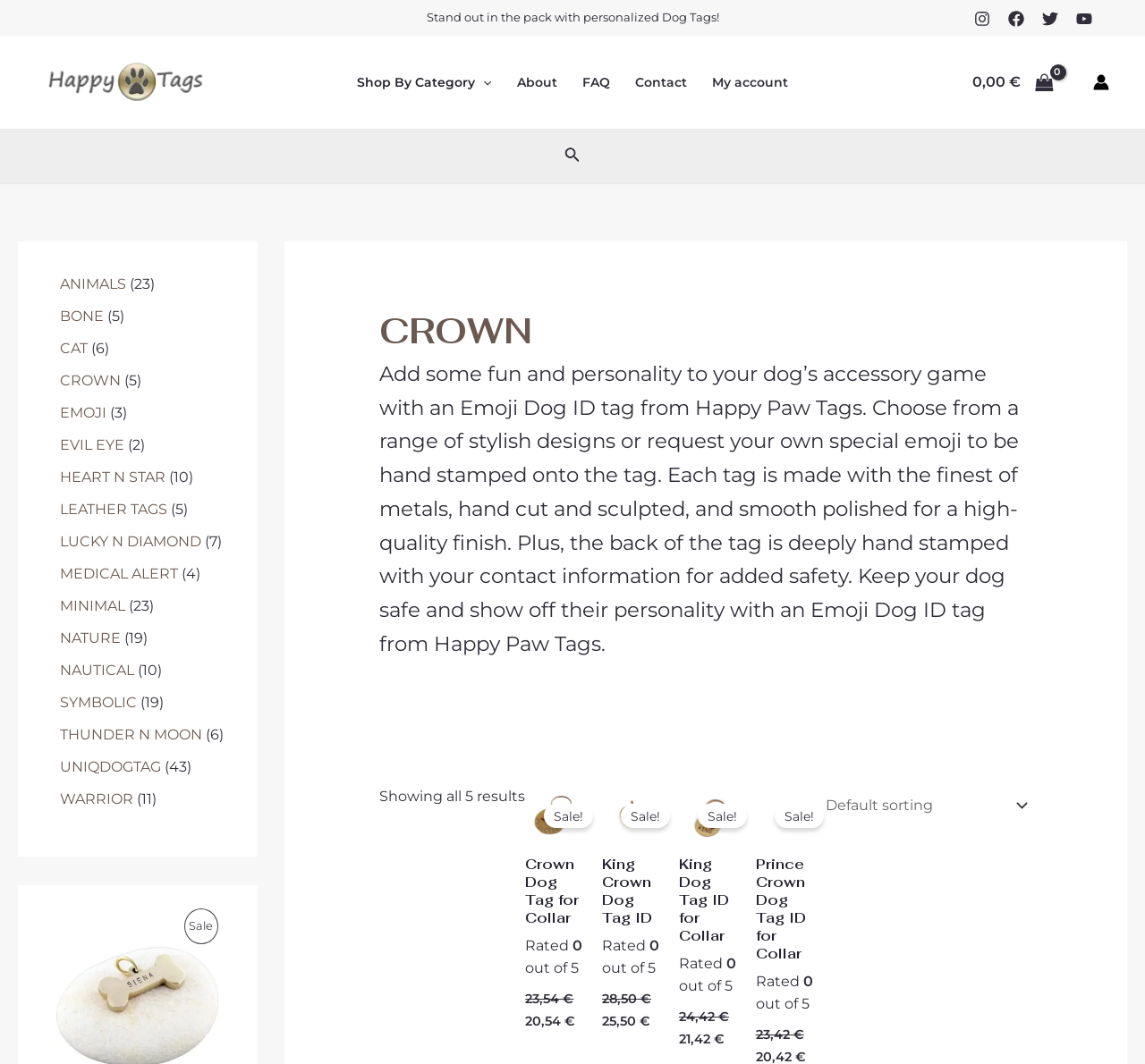Please identify the bounding box coordinates of the clickable element to fulfill the following instruction: "Choose a category: ANIMALS". The coordinates should be four float numbers between 0 and 1, i.e., [left, top, right, bottom].

[0.052, 0.259, 0.11, 0.275]